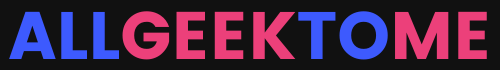Give a comprehensive caption for the image.

The image features a vibrant logo for "All Geek To Me," showcased in eye-catching typography. The text is creatively styled, with "ALL" and "GEEK" rendered in a bold blue hue, contrasting against the larger letters "TO ME," which are presented in a striking pink. This dynamic color scheme not only emphasizes the playful and tech-savvy nature of the brand but also aligns with contemporary design trends, appealing to a diverse audience interested in technology and innovation. The logo effectively encapsulates the essence of the platform, inviting viewers to explore content focused on various geek-centric topics.